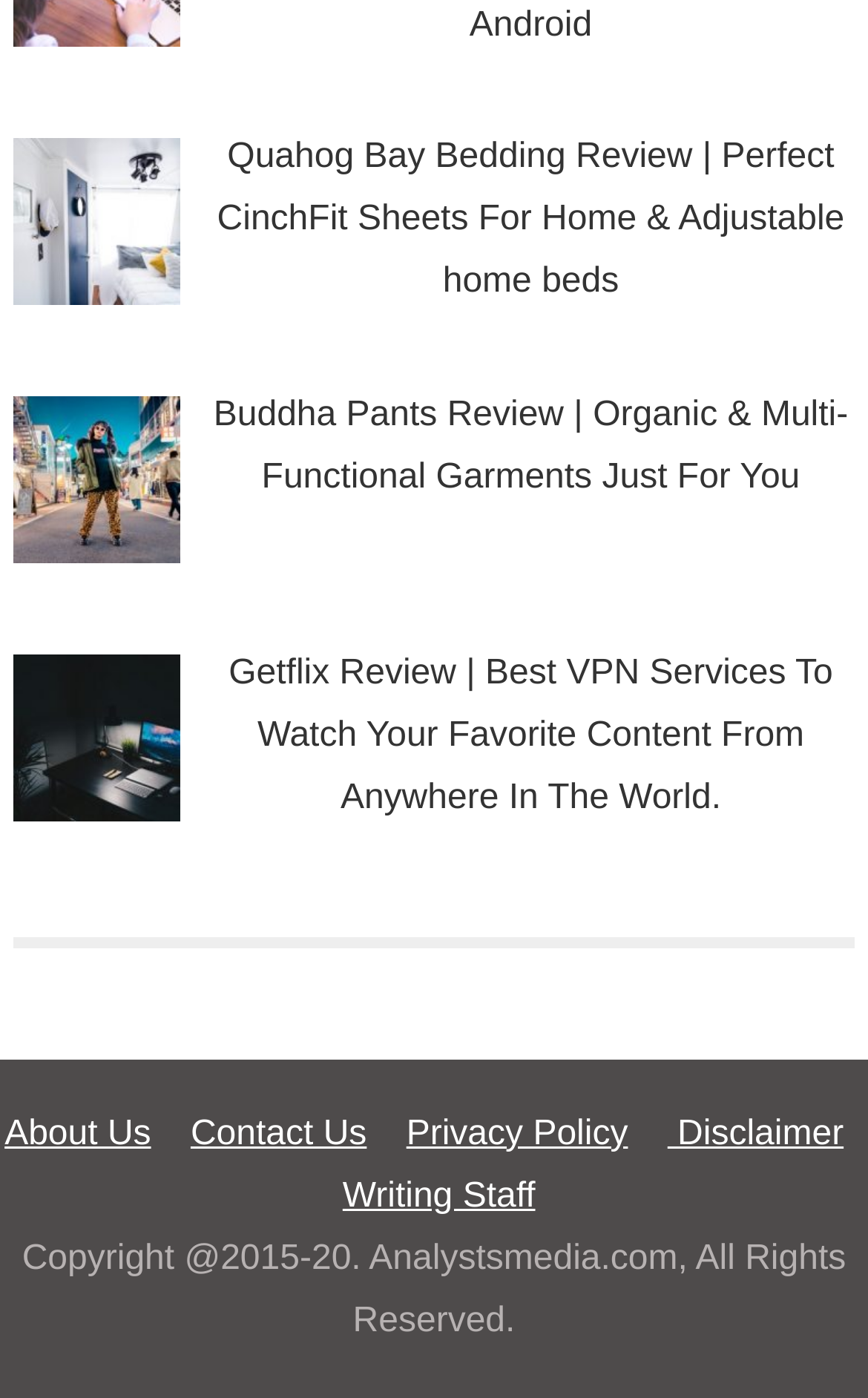Please provide the bounding box coordinates for the element that needs to be clicked to perform the following instruction: "Read Quahog Bay Bedding review". The coordinates should be given as four float numbers between 0 and 1, i.e., [left, top, right, bottom].

[0.25, 0.099, 0.973, 0.215]